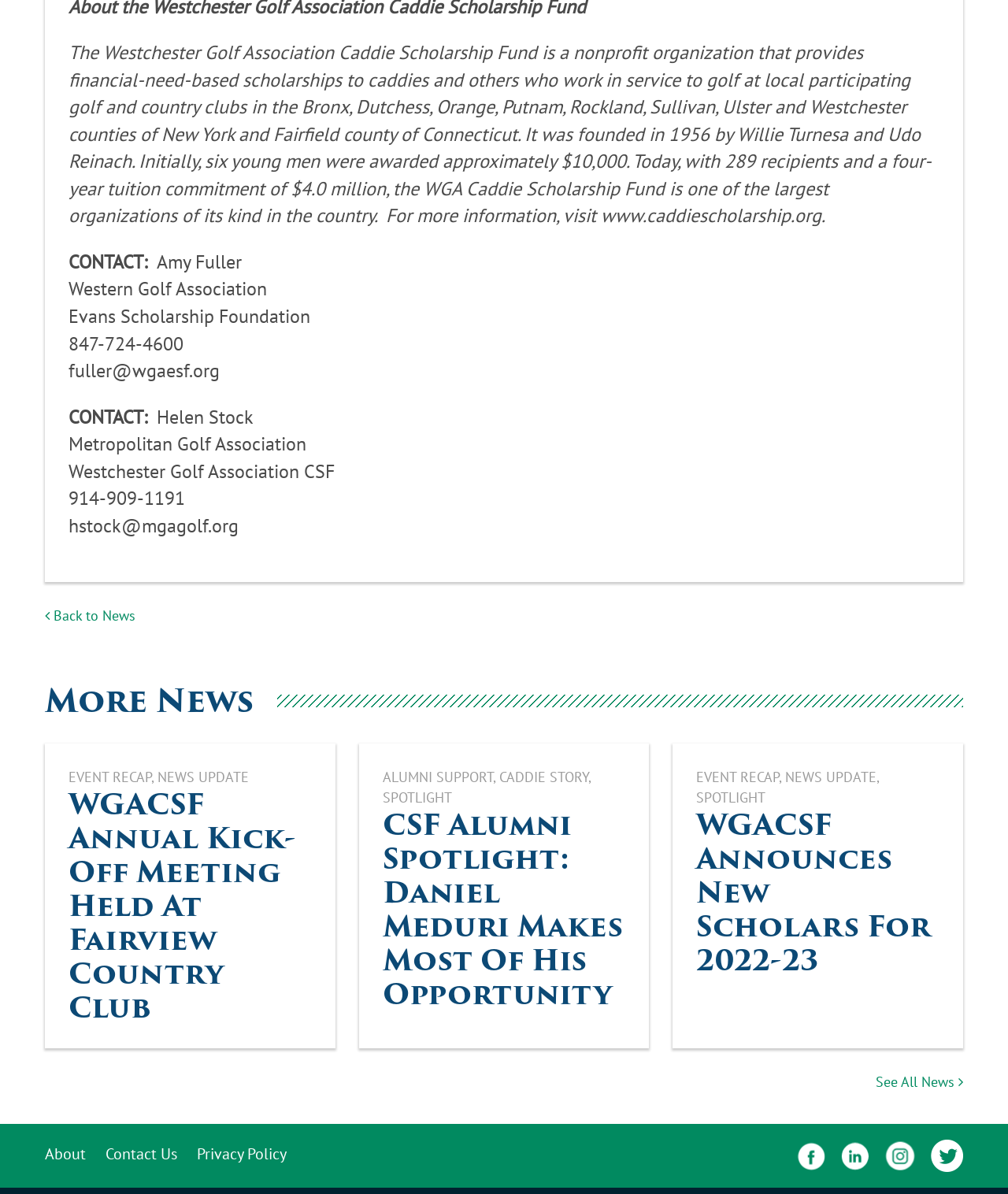From the screenshot, find the bounding box of the UI element matching this description: "See All News". Supply the bounding box coordinates in the form [left, top, right, bottom], each a float between 0 and 1.

[0.869, 0.859, 0.956, 0.874]